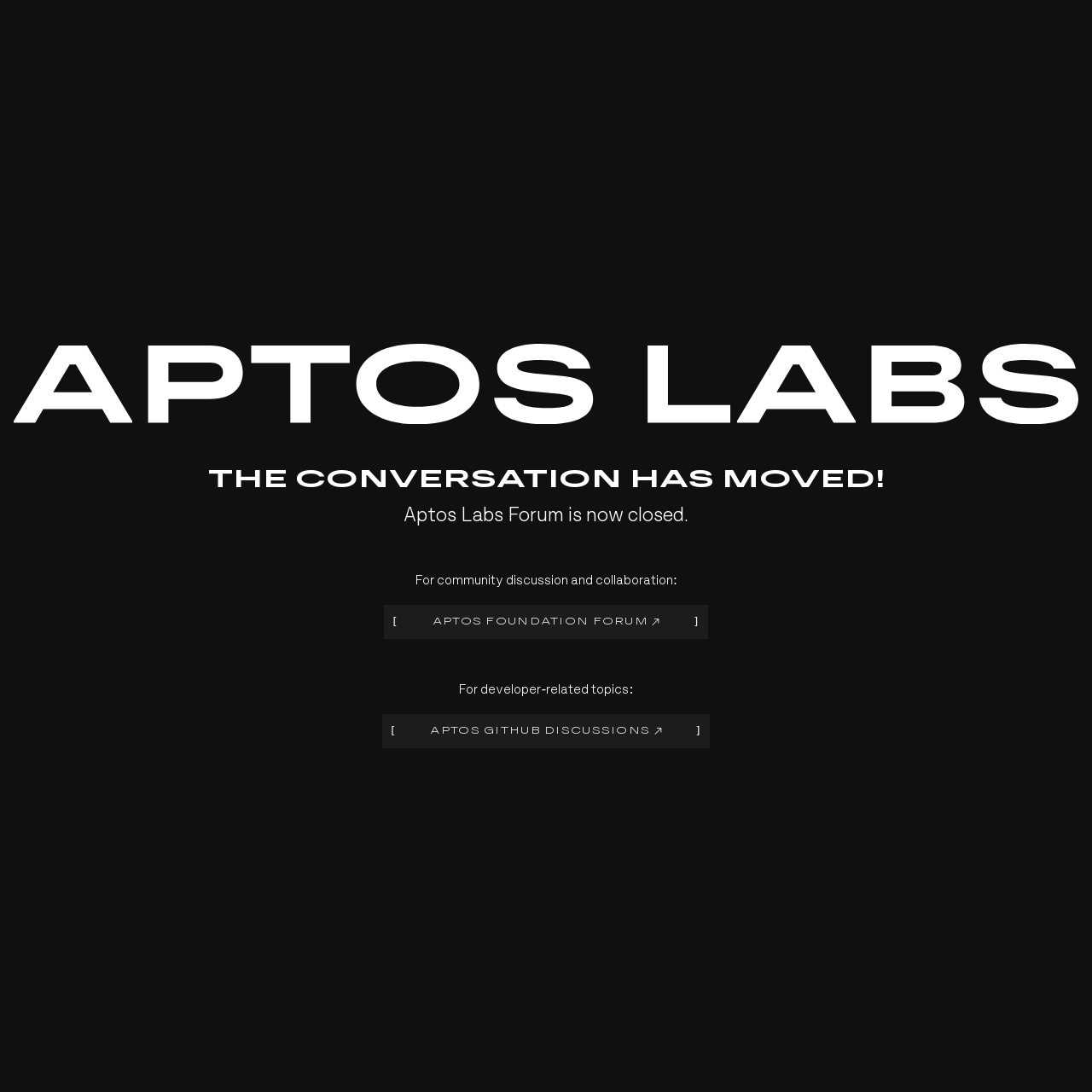What is the status of the Aptos Labs Forum?
Refer to the image and offer an in-depth and detailed answer to the question.

Based on the webpage content, specifically the StaticText element with the text 'Aptos Labs Forum is now closed.', it is clear that the forum is no longer active.